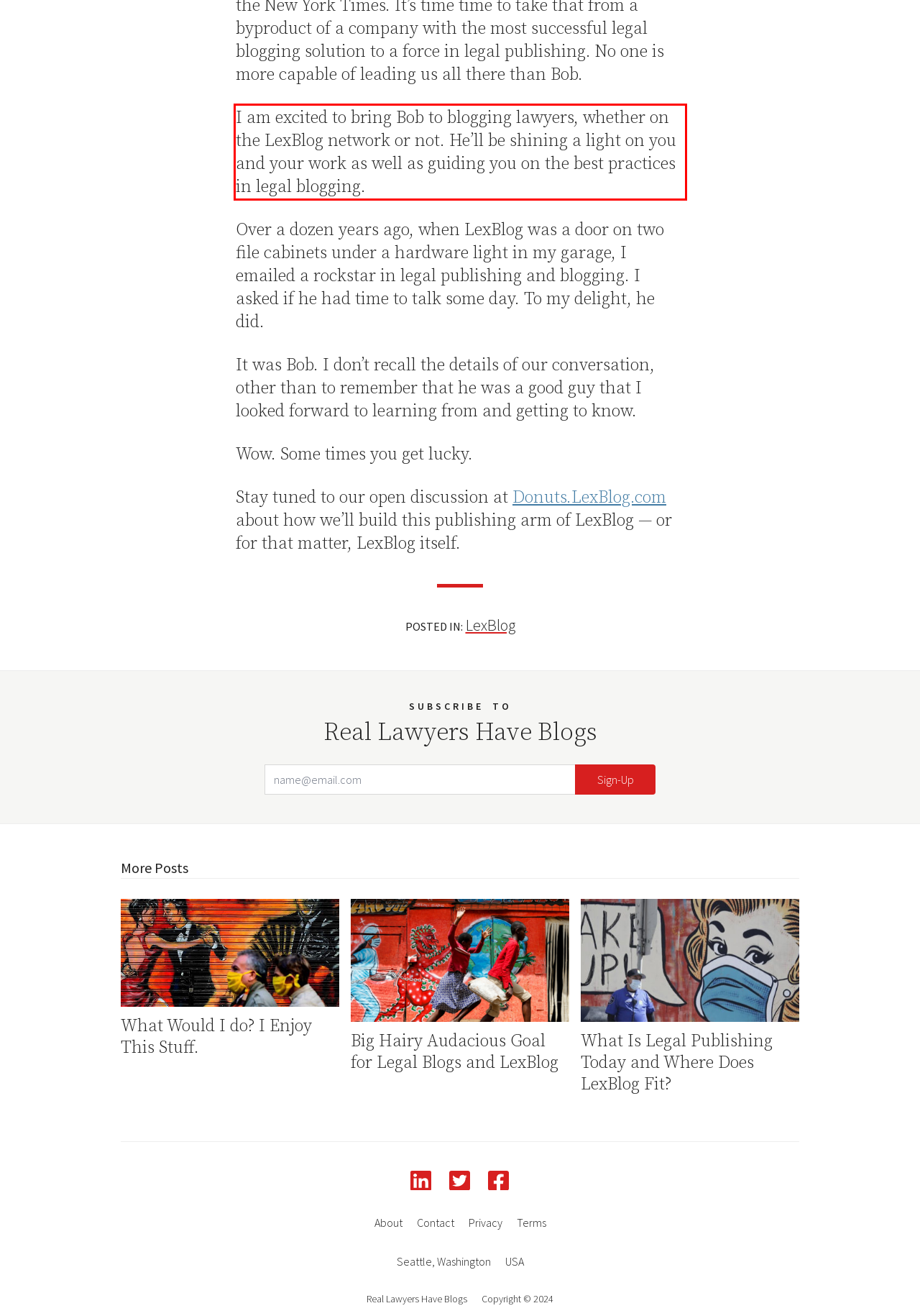Examine the screenshot of the webpage, locate the red bounding box, and perform OCR to extract the text contained within it.

I am excited to bring Bob to blogging lawyers, whether on the LexBlog network or not. He’ll be shining a light on you and your work as well as guiding you on the best practices in legal blogging.